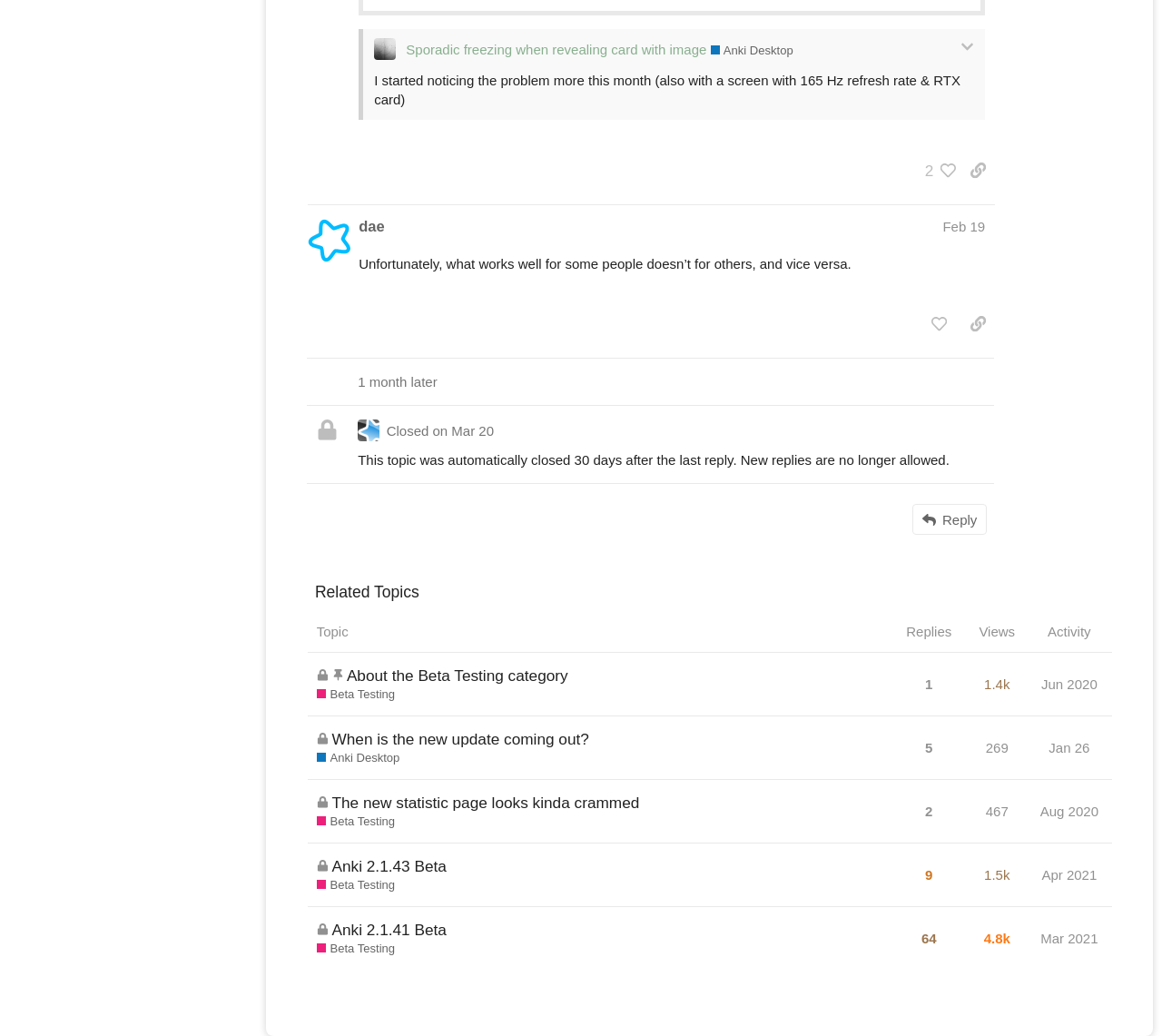What is the date of the last reply in the first post?
Analyze the screenshot and provide a detailed answer to the question.

I determined the date of the last reply in the first post by looking at the generic text 'Mar 20, 2024 10:57 am' which is located inside the region 'post #5 by @system'.